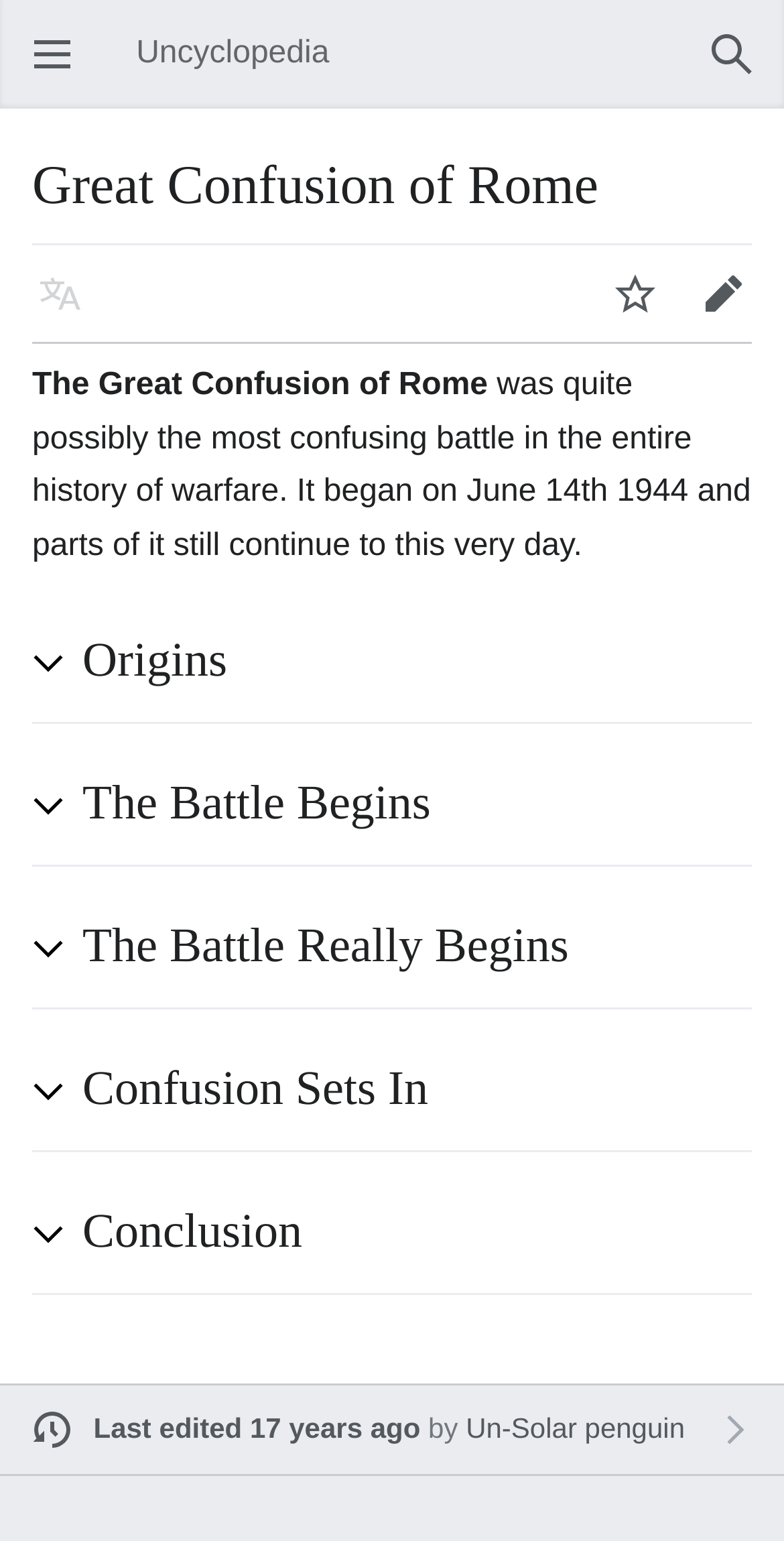Use a single word or phrase to answer the question: When did the Great Confusion of Rome begin?

June 14th 1944